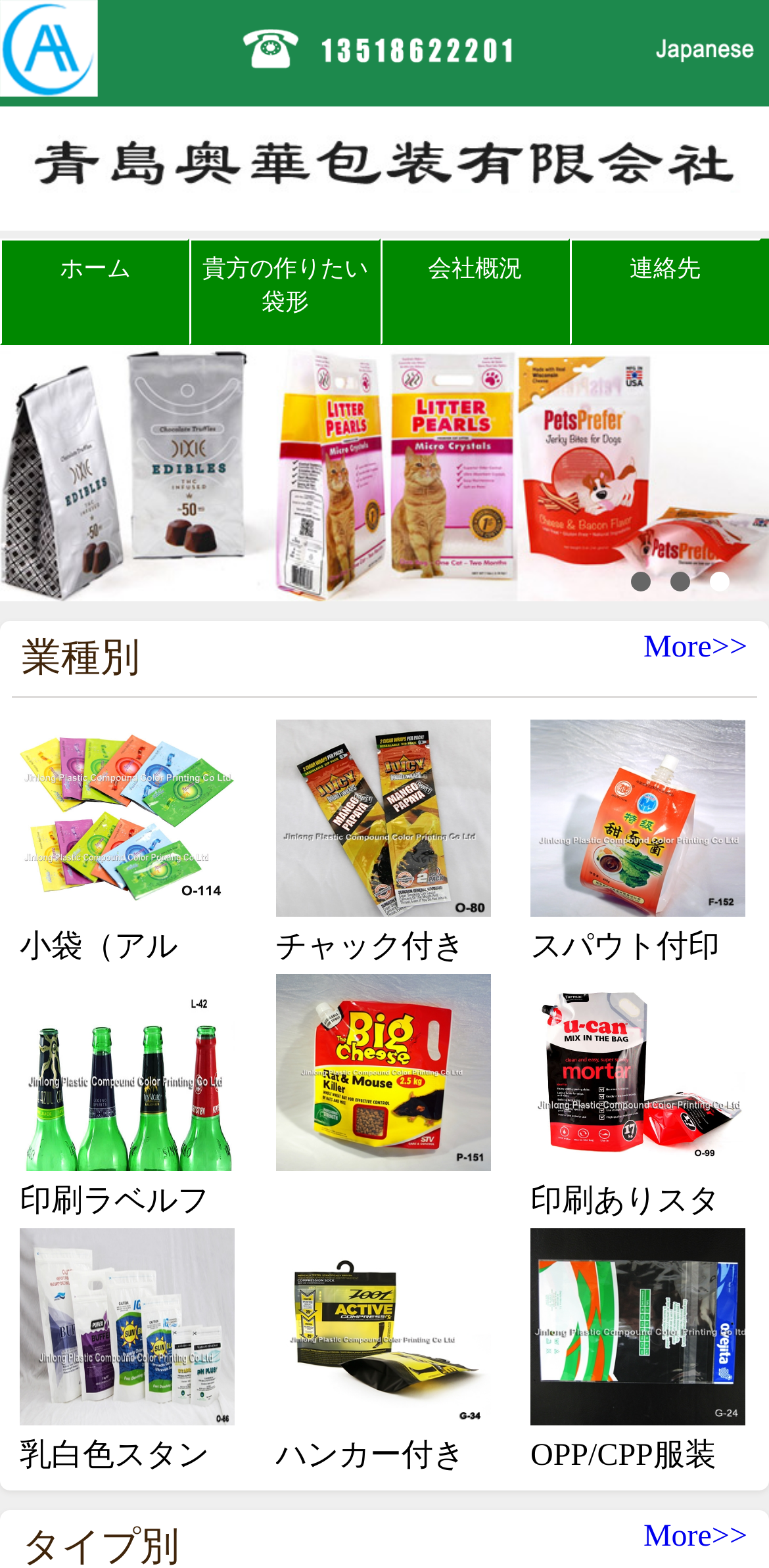How many links are there in the top navigation bar?
Please ensure your answer is as detailed and informative as possible.

I counted the links in the top navigation bar, which are 'ホーム', '貴方の作りたい袋形', '会社概況', and '連絡先'. There are 4 links in total.